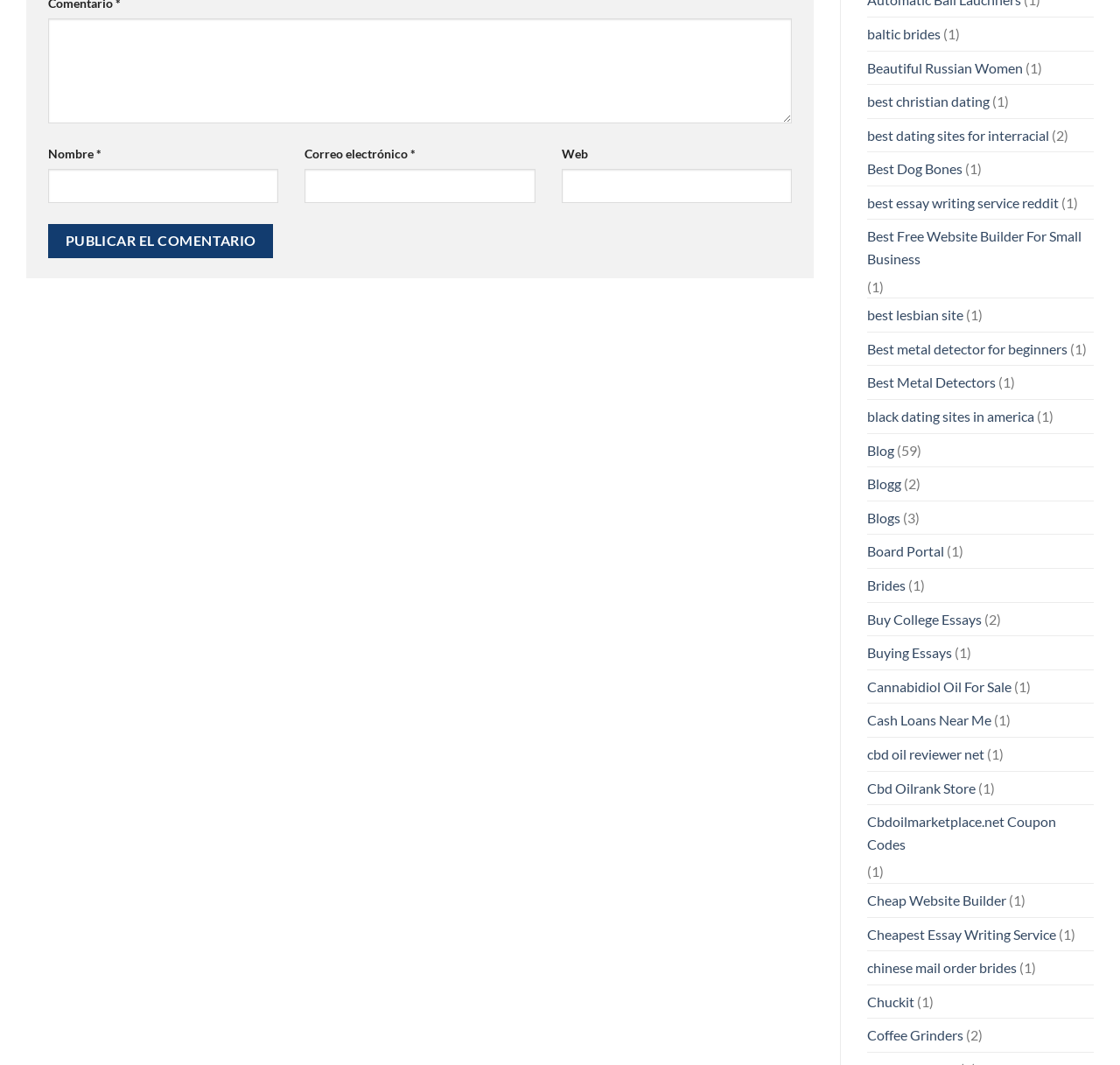Please find the bounding box coordinates of the element that you should click to achieve the following instruction: "Subscribe to the newsletter". The coordinates should be presented as four float numbers between 0 and 1: [left, top, right, bottom].

None